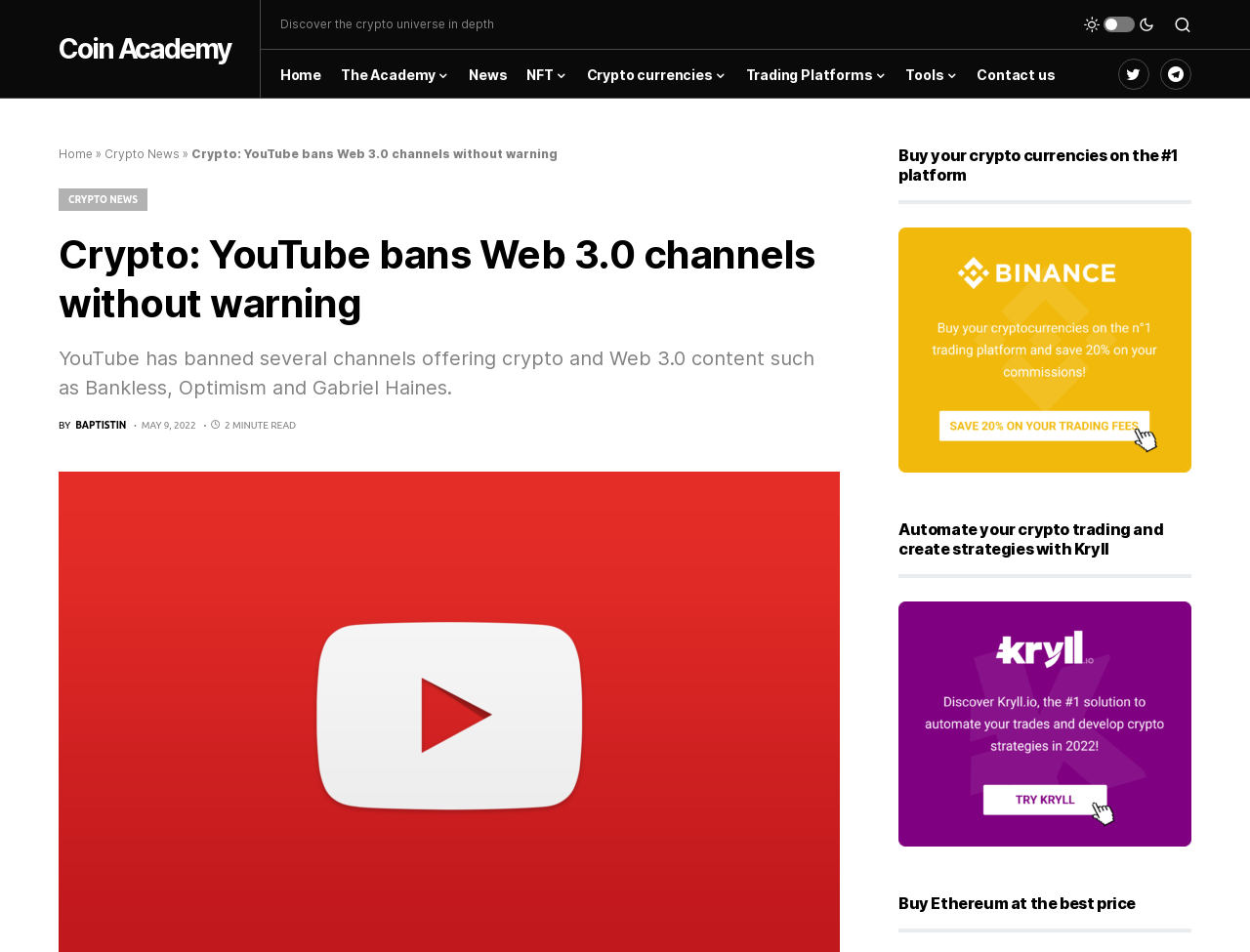Please identify the bounding box coordinates of the clickable area that will allow you to execute the instruction: "Read the 'Crypto News'".

[0.047, 0.198, 0.118, 0.222]